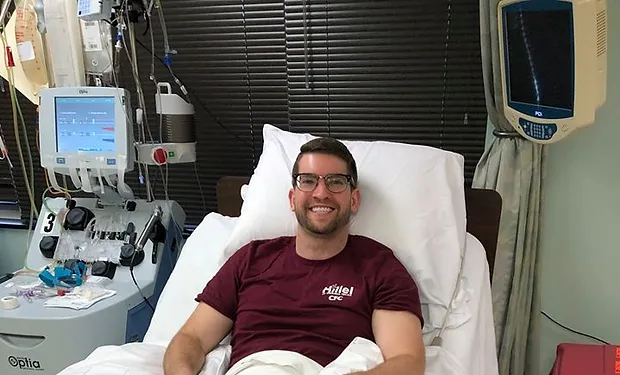Give a concise answer of one word or phrase to the question: 
What type of equipment is visible in the background?

medical equipment